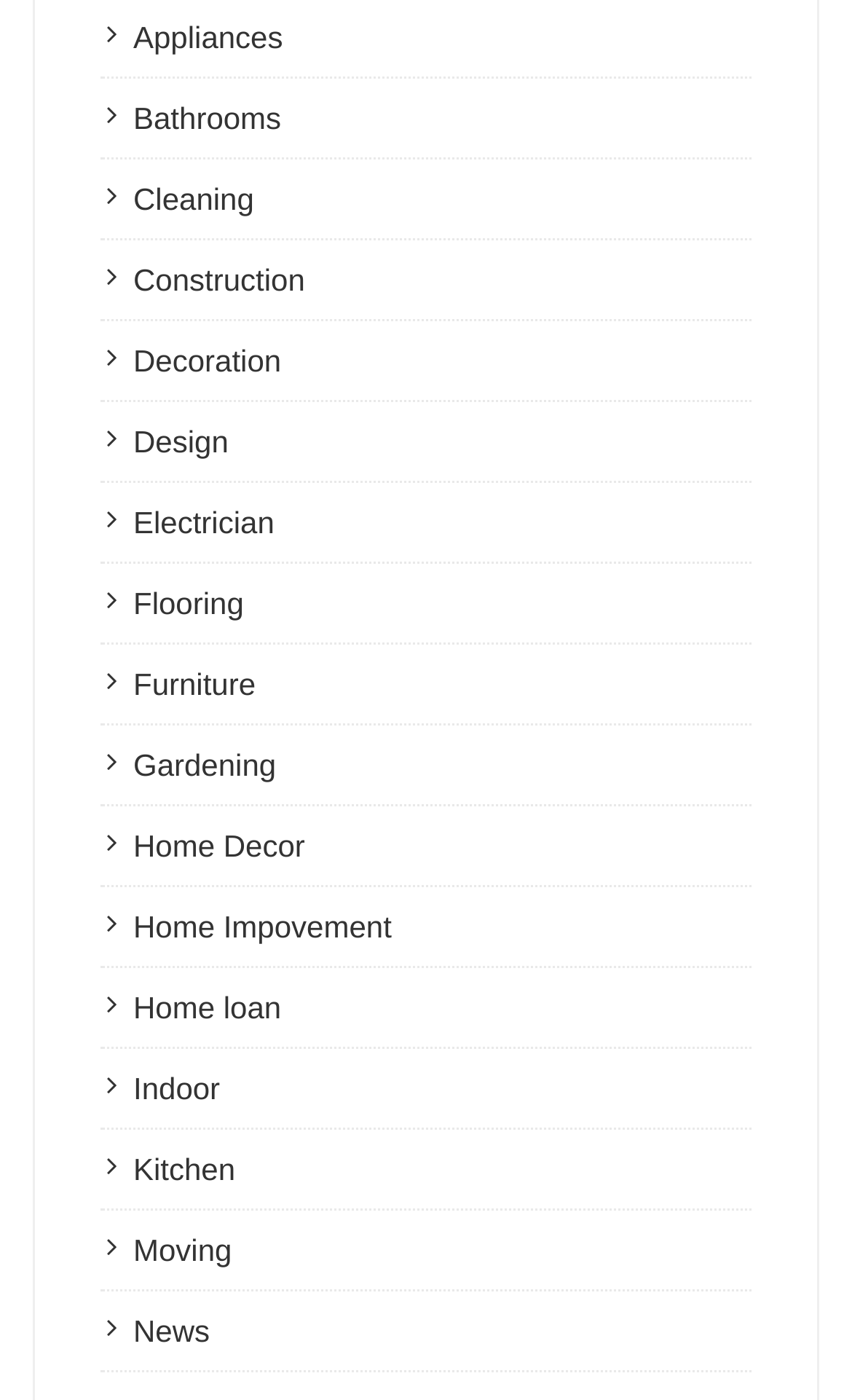Based on the element description: "Home Impovement", identify the UI element and provide its bounding box coordinates. Use four float numbers between 0 and 1, [left, top, right, bottom].

[0.156, 0.65, 0.46, 0.675]